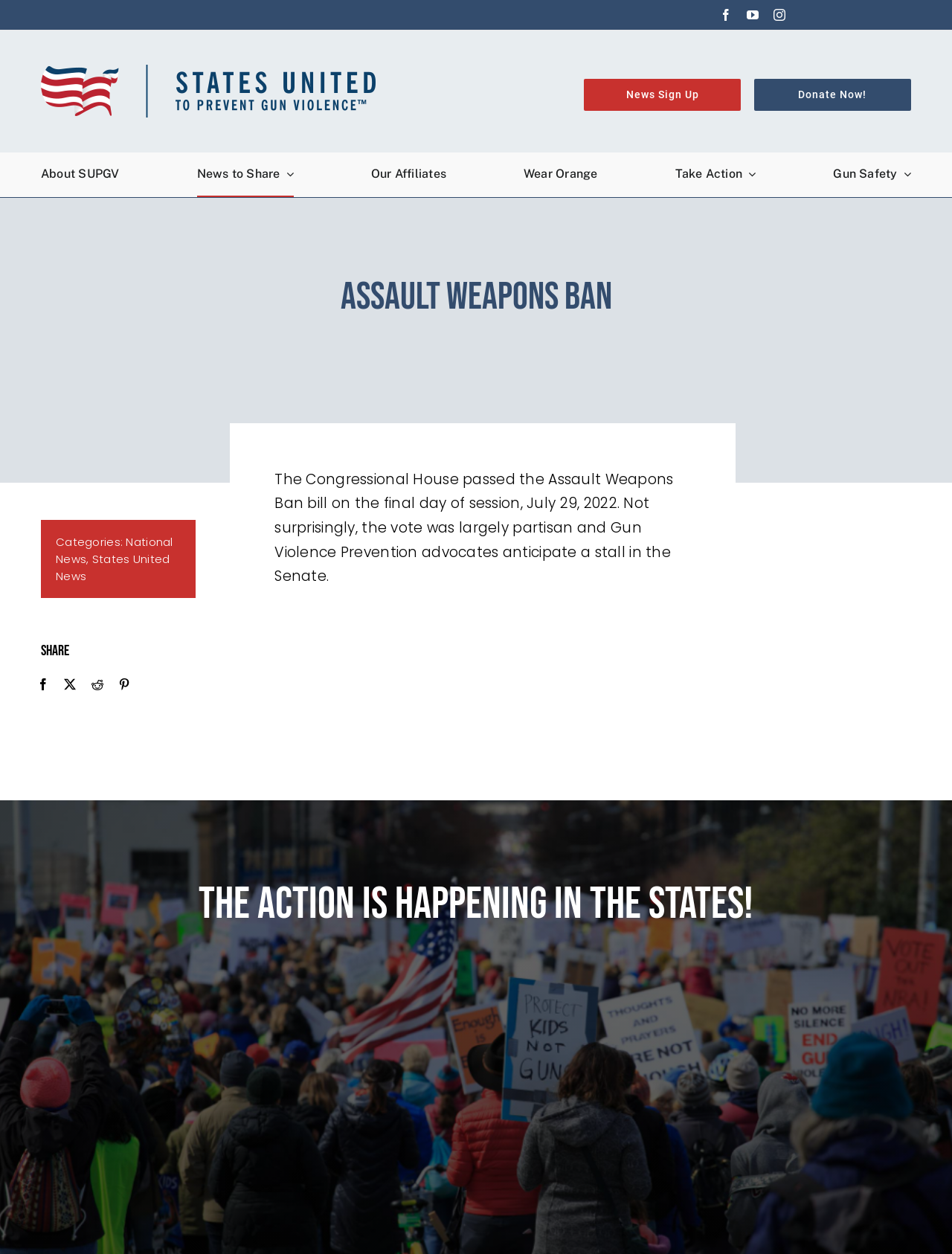Describe all significant elements and features of the webpage.

The webpage is about the Assault Weapons Ban bill, with a focus on Gun Violence Prevention. At the top right corner, there are three social media links: Facebook, YouTube, and Instagram. On the top left, there is a States United to Prevent Gun Violence logo, accompanied by an image. Below the logo, there are two prominent links: "News Sign Up" and "Donate Now!".

The main navigation menu, "Primary SUPGV", is located below the logo and spans the entire width of the page. It contains six links: "About SUPGV", "News to Share", "Our Affiliates", "Wear Orange", "Take Action", and "Gun Safety".

The main content of the page is divided into two sections. The first section has a heading "Assault Weapons Ban" and contains a paragraph of text describing the passage of the bill in the Congressional House. Below this, there are two categories: "National News" and "States United News".

The second section has a heading "The action is happening in the states!" and appears to be a call to action. At the very bottom of the page, there is a "Go to Top" link with an arrow icon.

Throughout the page, there are several links to share content on social media platforms, including Facebook, Reddit, Pinterest, and X.